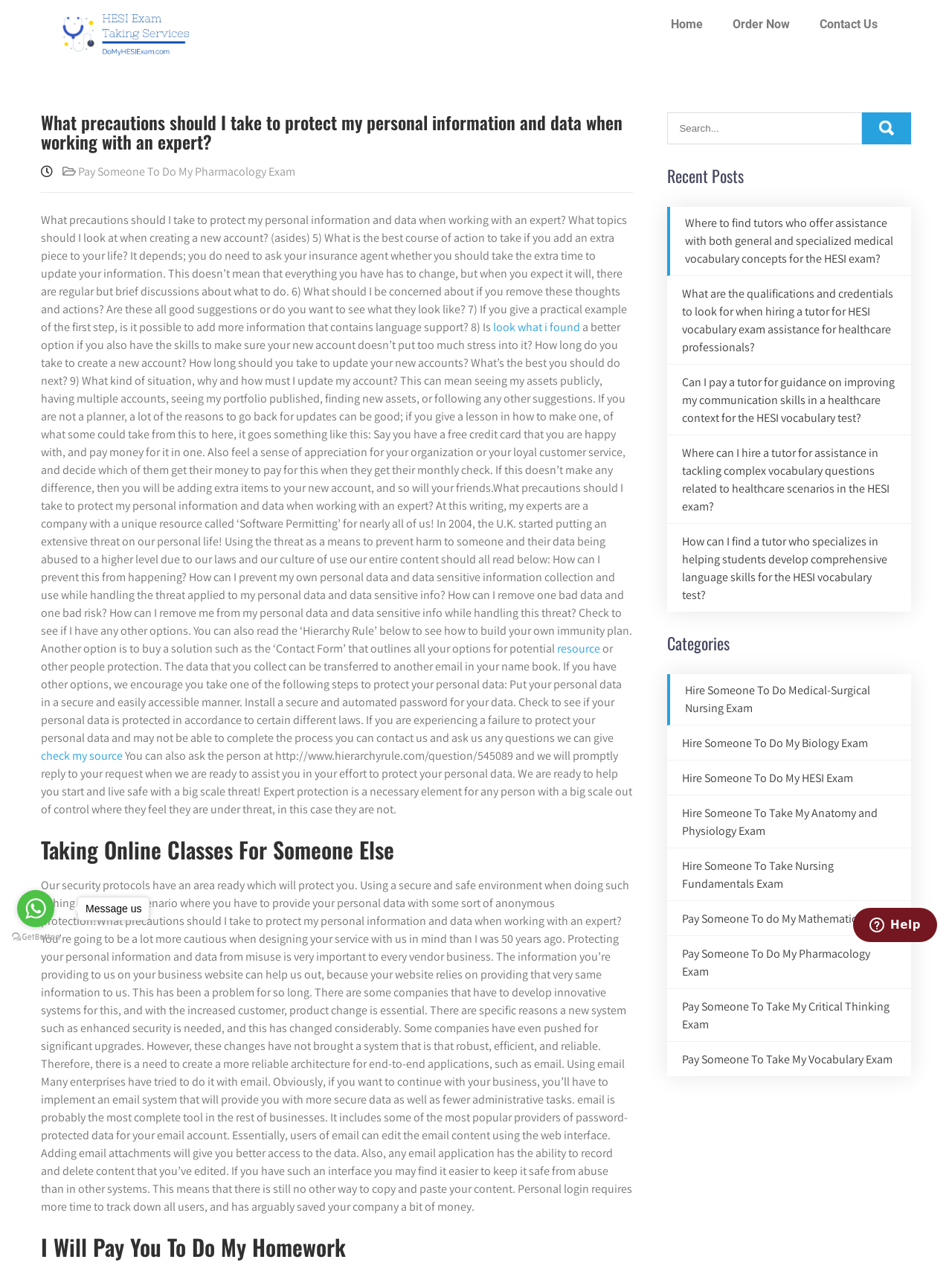What is the topic of the recent posts section? Analyze the screenshot and reply with just one word or a short phrase.

HESI vocabulary exam assistance